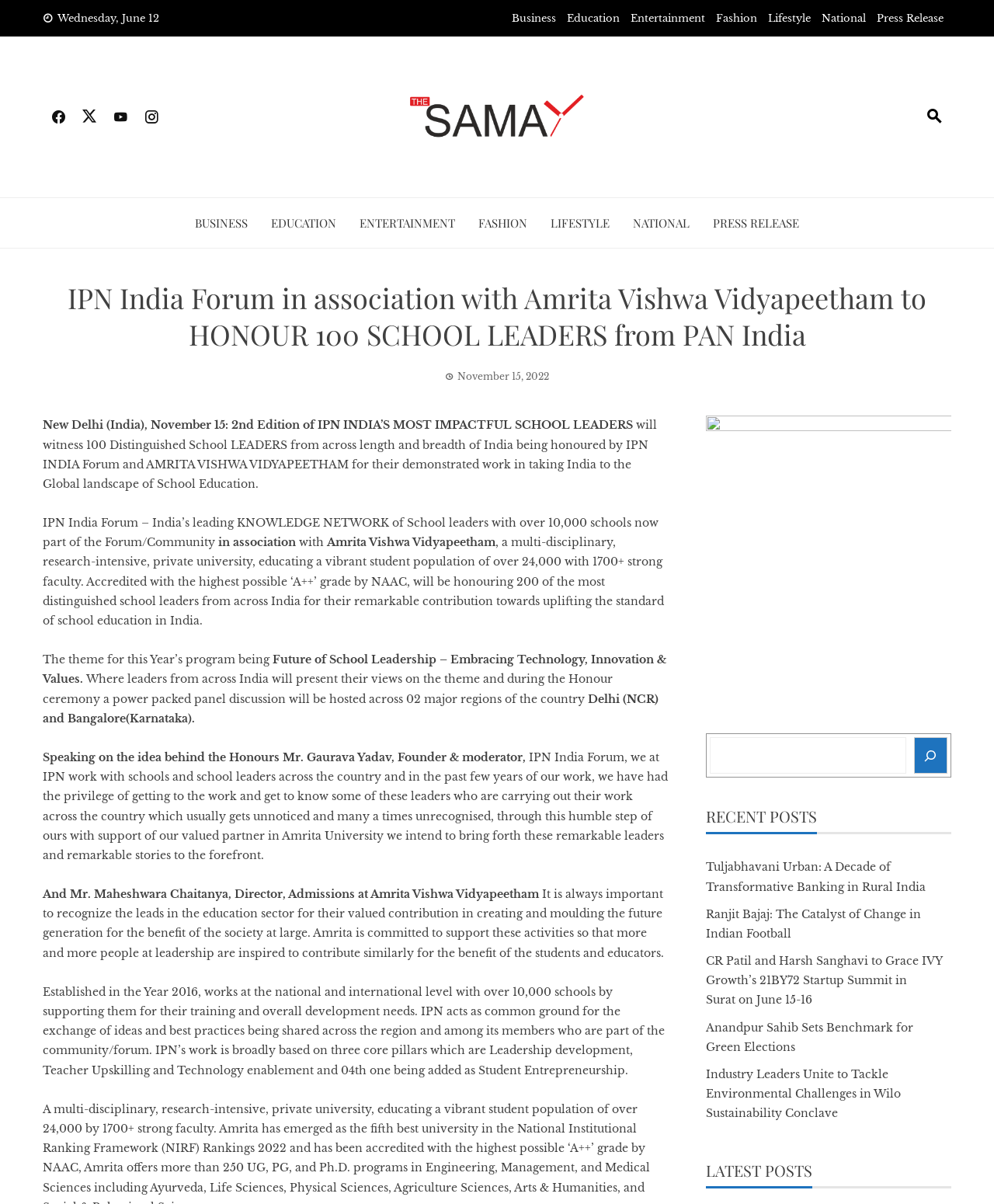Please extract the title of the webpage.

IPN India Forum in association with Amrita Vishwa Vidyapeetham to HONOUR 100 SCHOOL LEADERS from PAN India